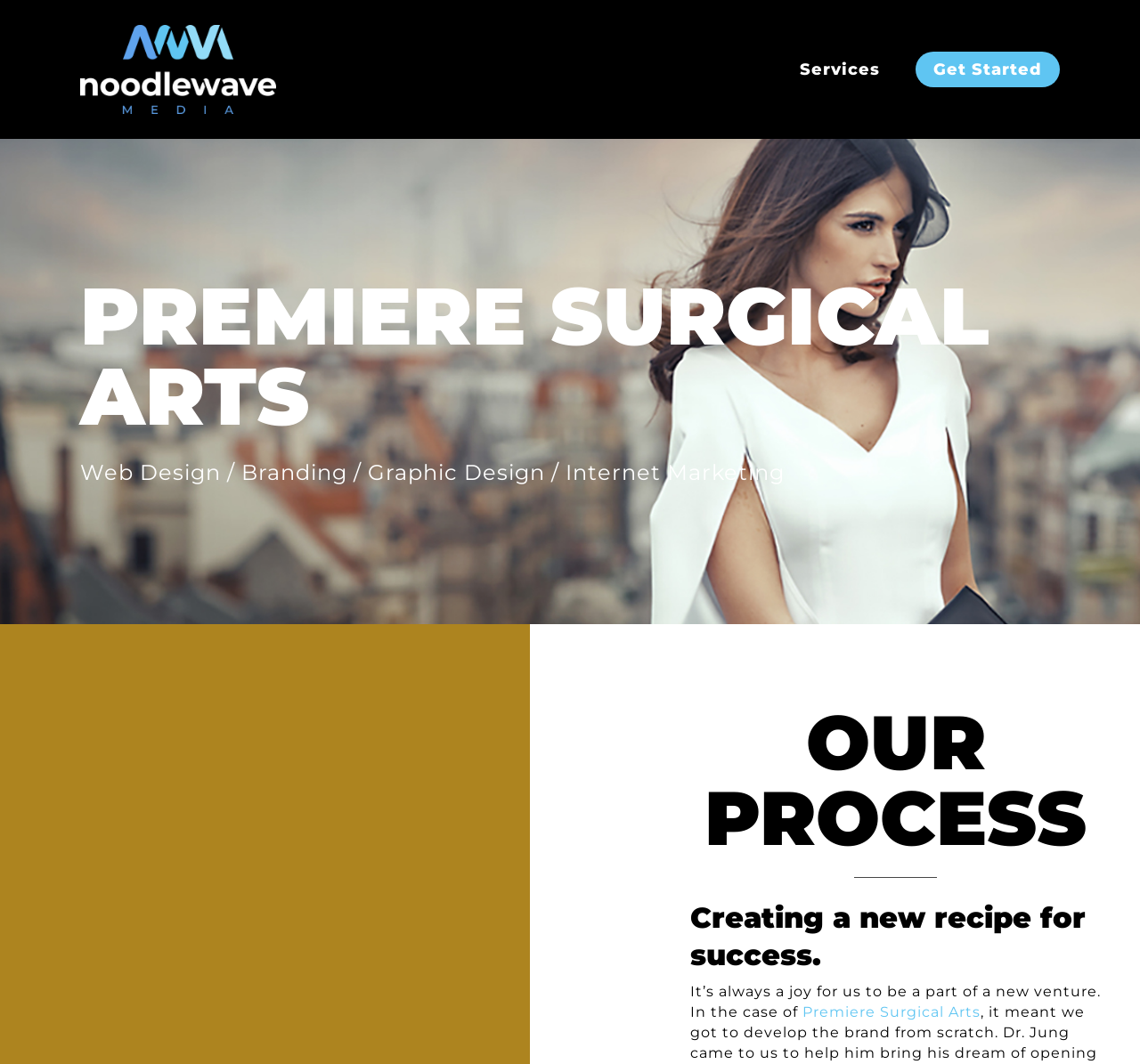What is the name of the company?
Please respond to the question with as much detail as possible.

I determined the answer by looking at the heading element 'PREMIERE SURGICAL ARTS' with bounding box coordinates [0.07, 0.259, 0.93, 0.41], which suggests that it is the name of the company.